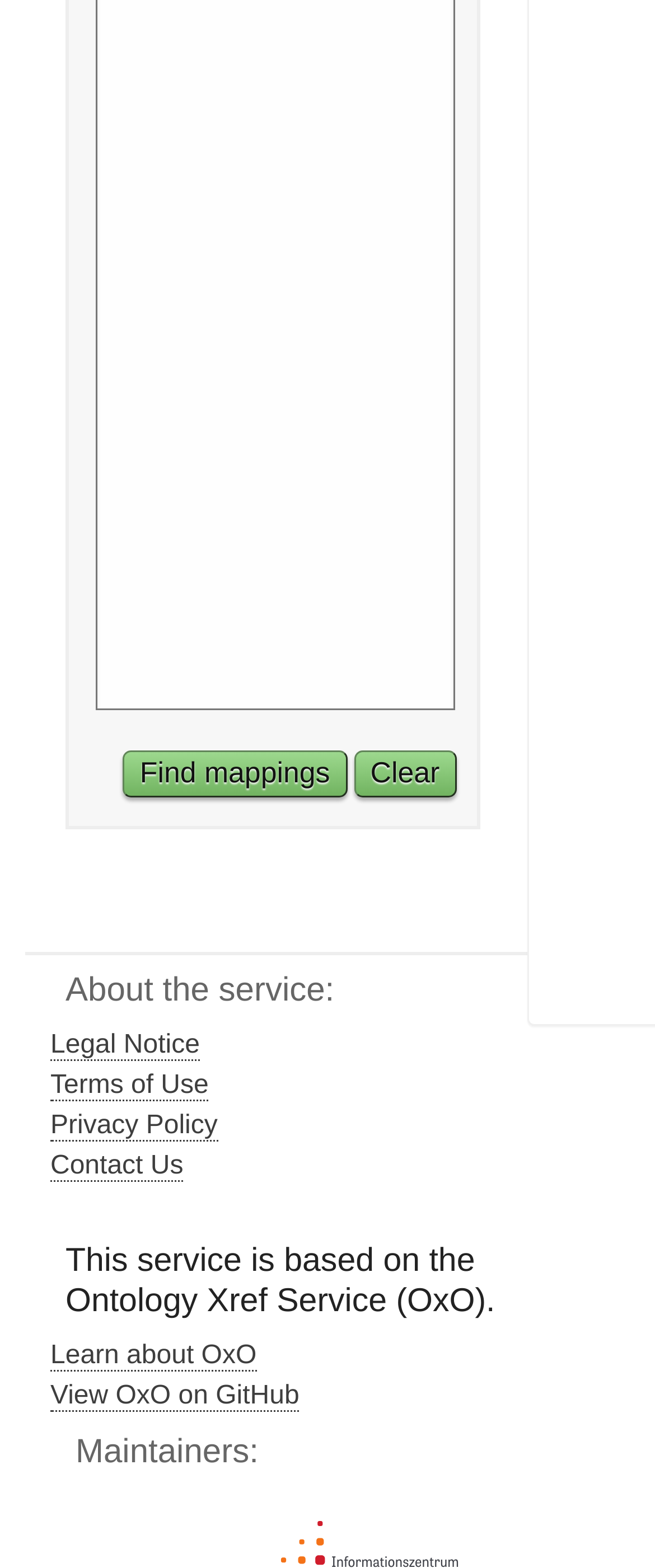Determine the bounding box coordinates of the element that should be clicked to execute the following command: "Read the 'About the service:' heading".

[0.077, 0.619, 0.923, 0.645]